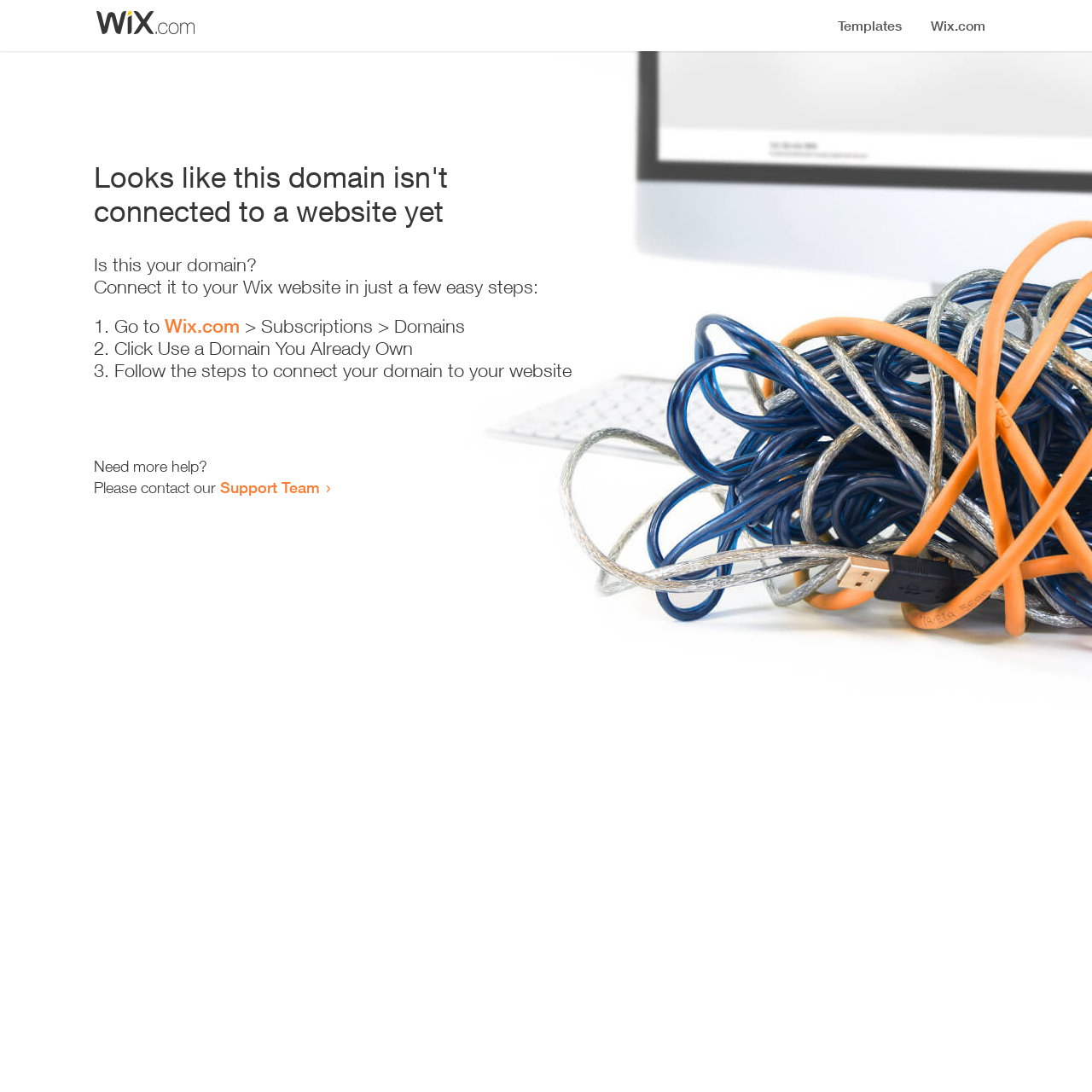Identify the bounding box for the UI element described as: "Wix.com". The coordinates should be four float numbers between 0 and 1, i.e., [left, top, right, bottom].

[0.151, 0.288, 0.22, 0.309]